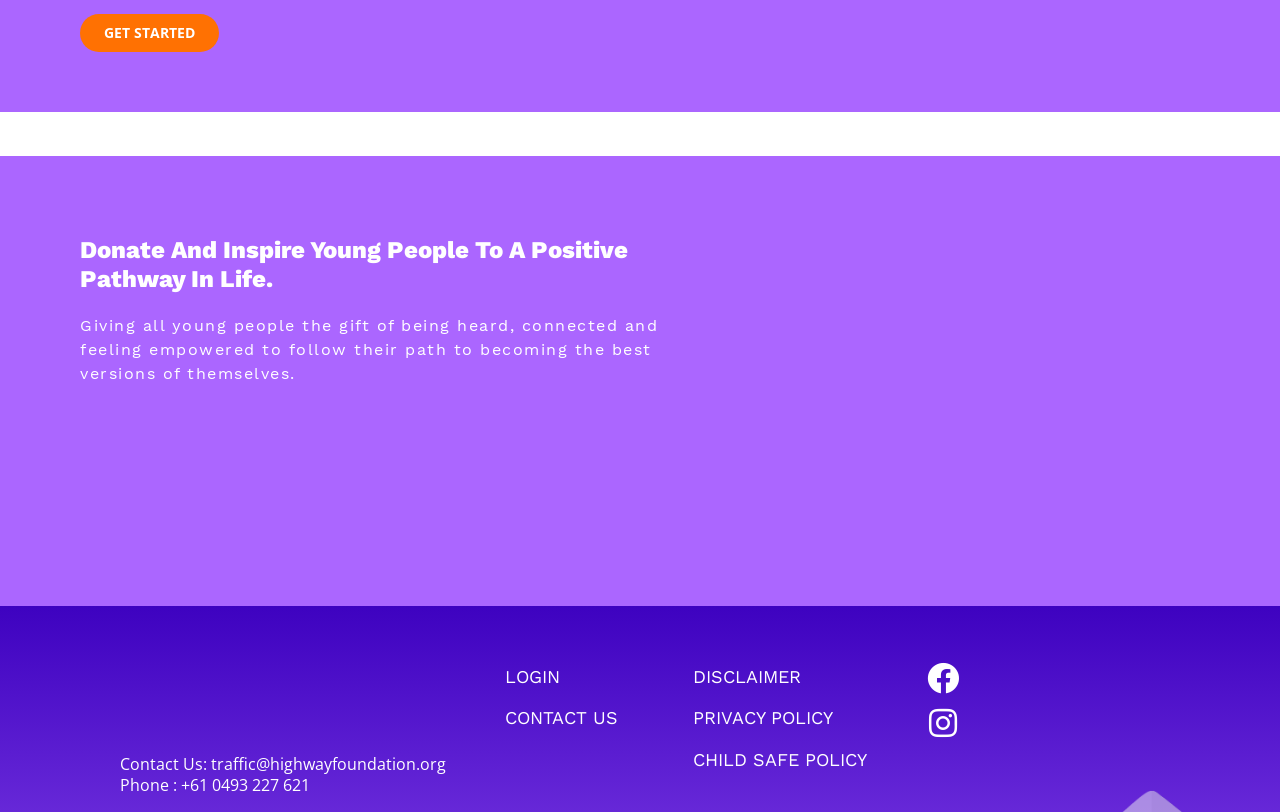How many links are present in the footer?
Refer to the image and provide a one-word or short phrase answer.

4